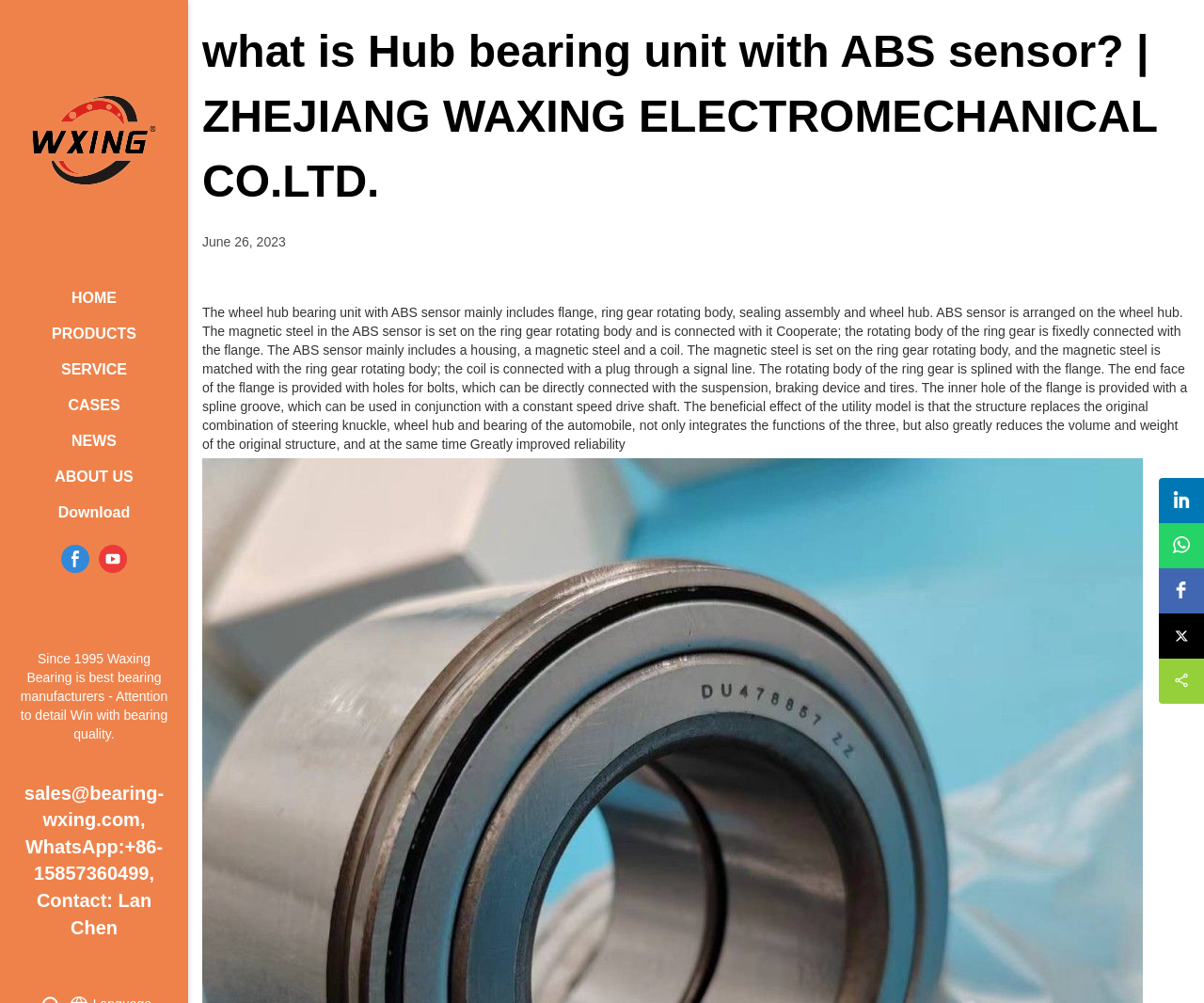Pinpoint the bounding box coordinates of the area that should be clicked to complete the following instruction: "Click on the Download link". The coordinates must be given as four float numbers between 0 and 1, i.e., [left, top, right, bottom].

[0.0, 0.493, 0.156, 0.529]